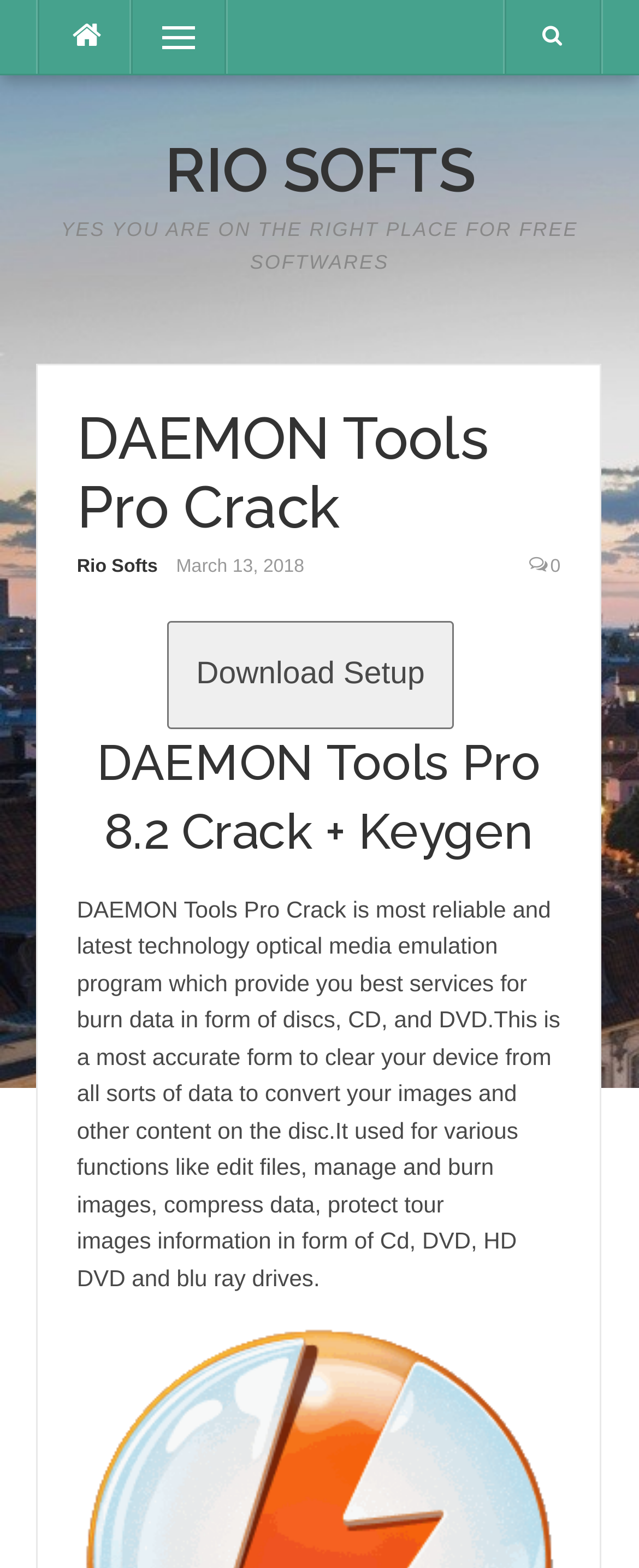Describe the entire webpage, focusing on both content and design.

The webpage is about DAEMON Tools Pro Crack, an optical media emulation program. At the top left, there is a small icon represented by '\uf015', followed by a "Menu" link. On the right side of the top section, there is another icon '\uf002'. Below these icons, the website's title "RIO SOFTS" is displayed prominently.

The main content of the webpage starts with a bold statement "YES YOU ARE ON THE RIGHT PLACE FOR FREE SOFTWARES". Below this, there is a header section with the title "DAEMON Tools Pro Crack" and a subheading "Rio Softs" along with a timestamp "March 13, 2018". 

On the right side of the header section, there is a "Download Setup" button. Below the header section, there is a detailed description of DAEMON Tools Pro Crack, which explains its features and functions, such as burning data, editing files, managing and burning images, compressing data, and protecting image information on various types of discs.

The webpage has a total of 5 links, including the "Menu" link, "RIO SOFTS" link, "Rio Softs" link, "Download Setup" link, and a link with the text "0". There are also 2 icons, 2 headings, 1 button, and 3 static text elements.